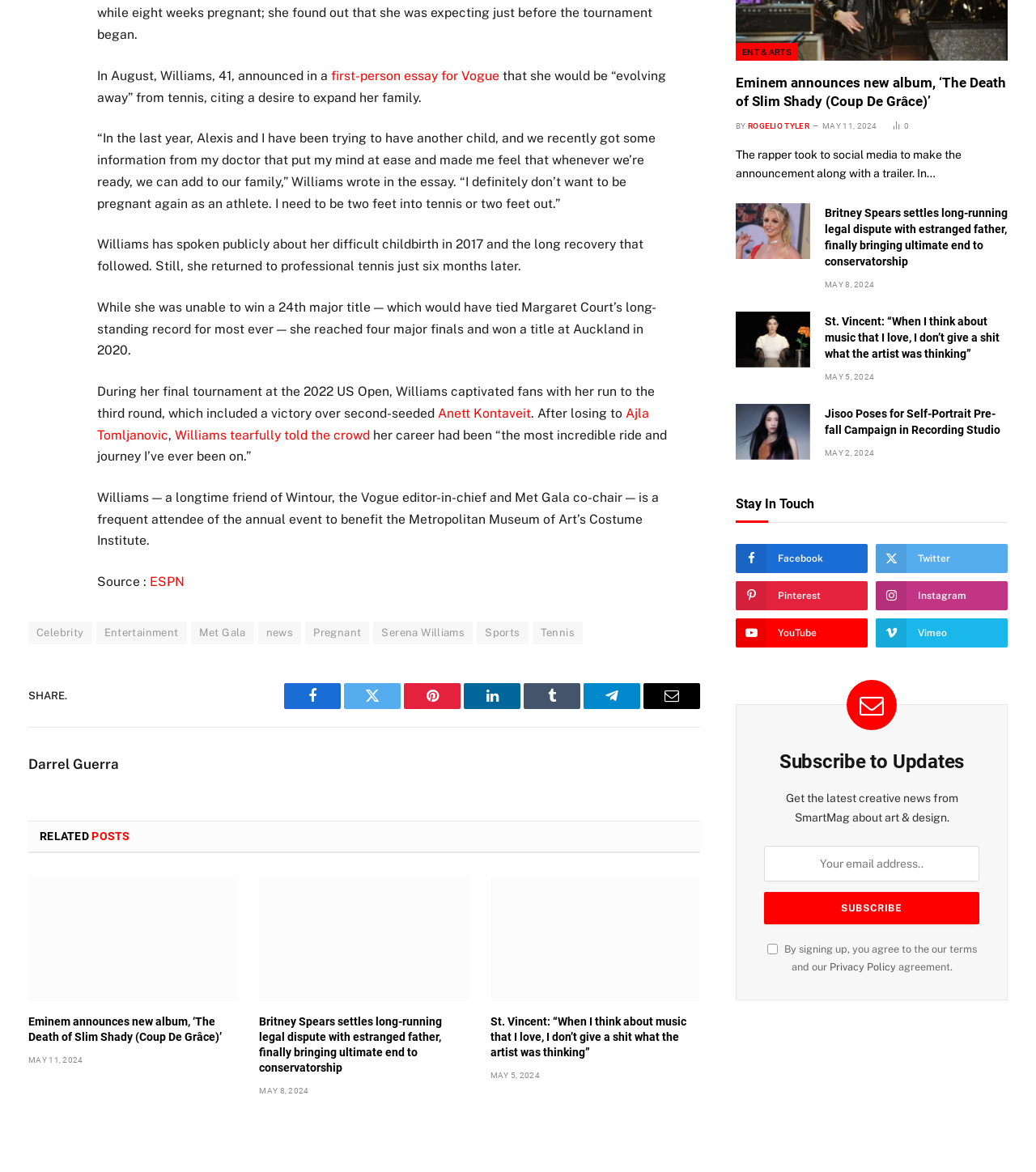How many major finals did Serena Williams reach?
Please give a well-detailed answer to the question.

The webpage states that Serena Williams reached four major finals, although she was unable to win a 24th major title, which would have tied Margaret Court's record.